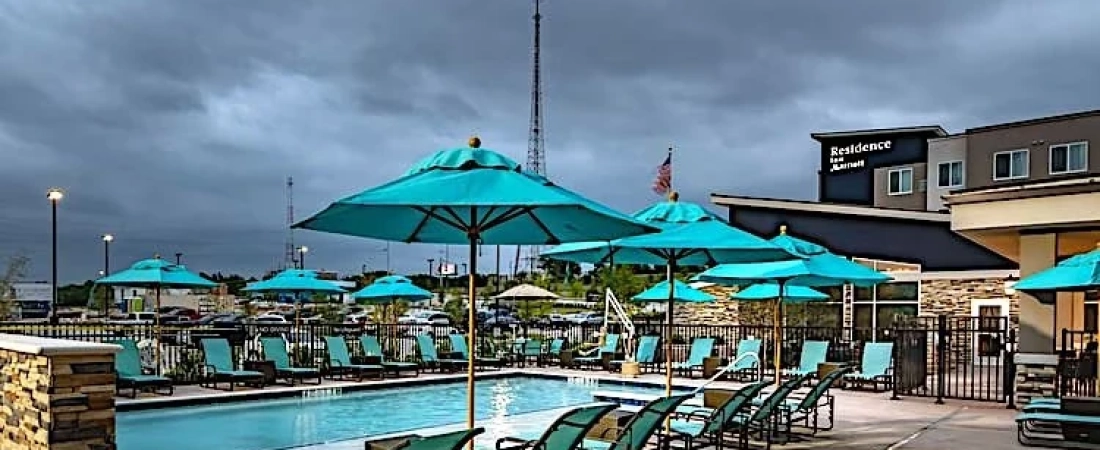What is the significance of the hotel's development in Prosper?
Your answer should be a single word or phrase derived from the screenshot.

First hotel in Prosper